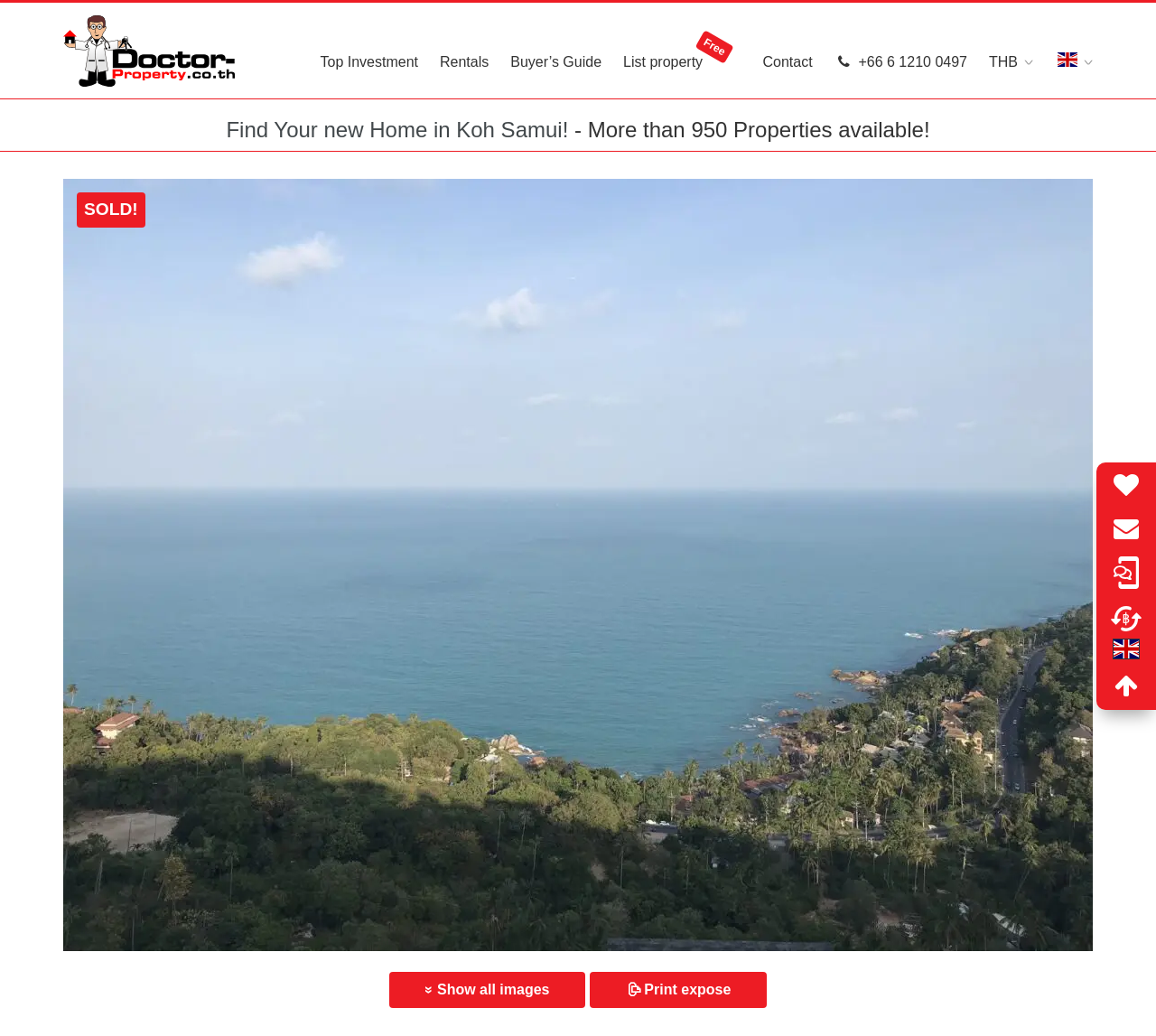Please identify the bounding box coordinates of the area that needs to be clicked to follow this instruction: "Click on the 'ARTICLES' link".

None